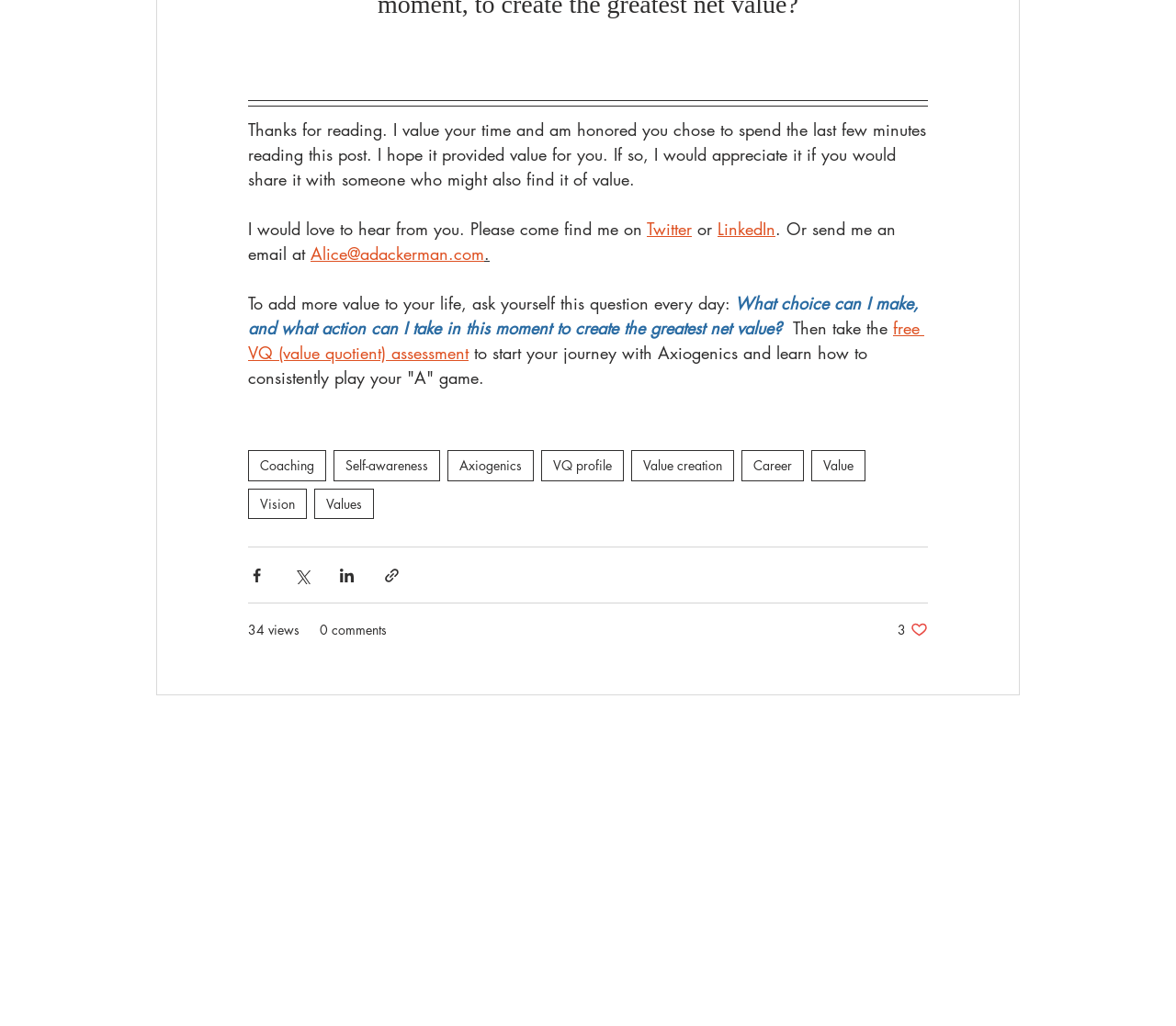Please identify the bounding box coordinates of the element I should click to complete this instruction: 'Share via Facebook'. The coordinates should be given as four float numbers between 0 and 1, like this: [left, top, right, bottom].

[0.211, 0.552, 0.226, 0.569]